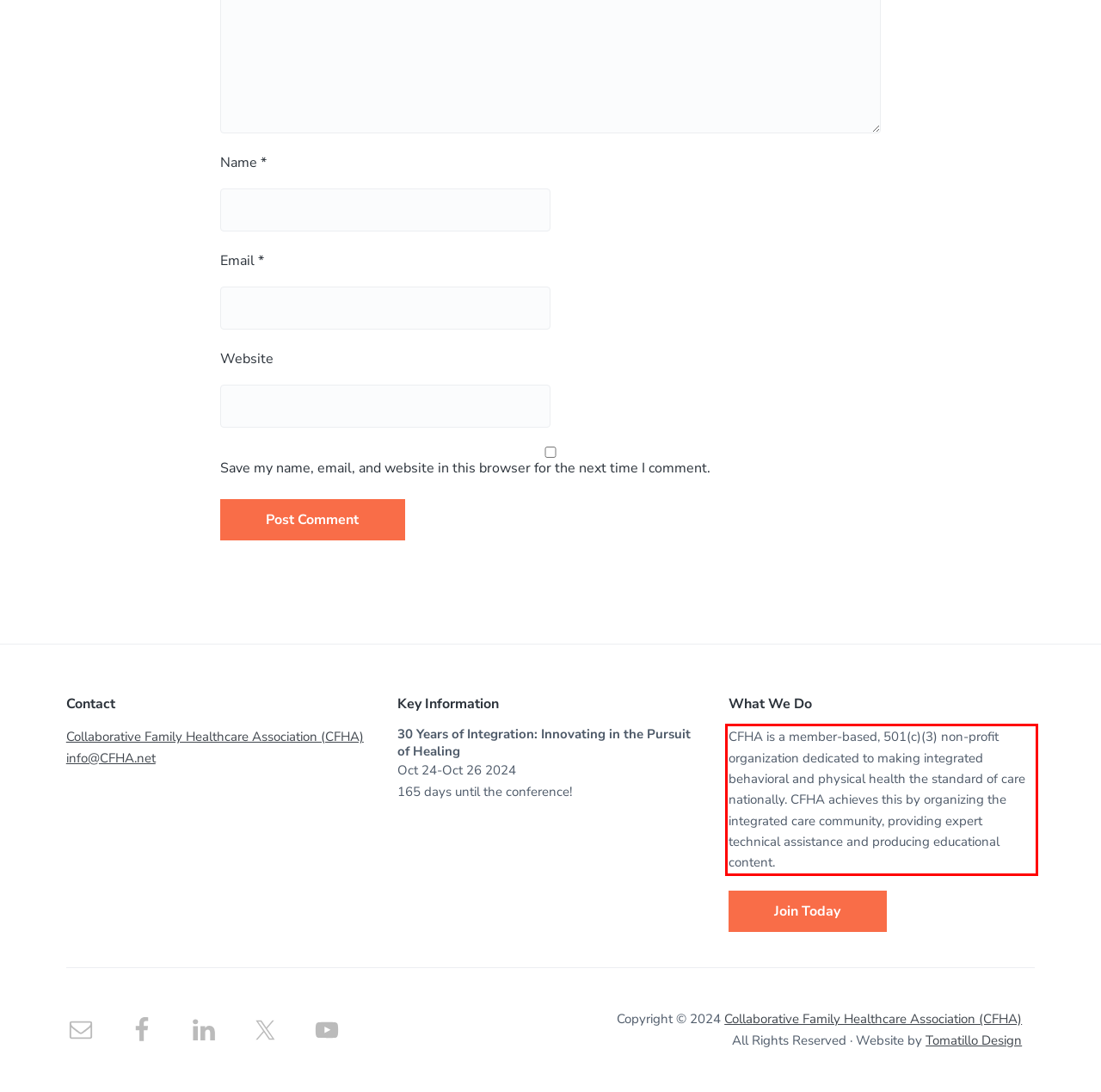You have a screenshot of a webpage with a red bounding box. Identify and extract the text content located inside the red bounding box.

CFHA is a member-based, 501(c)(3) non-profit organization dedicated to making integrated behavioral and physical health the standard of care nationally. CFHA achieves this by organizing the integrated care community, providing expert technical assistance and producing educational content.